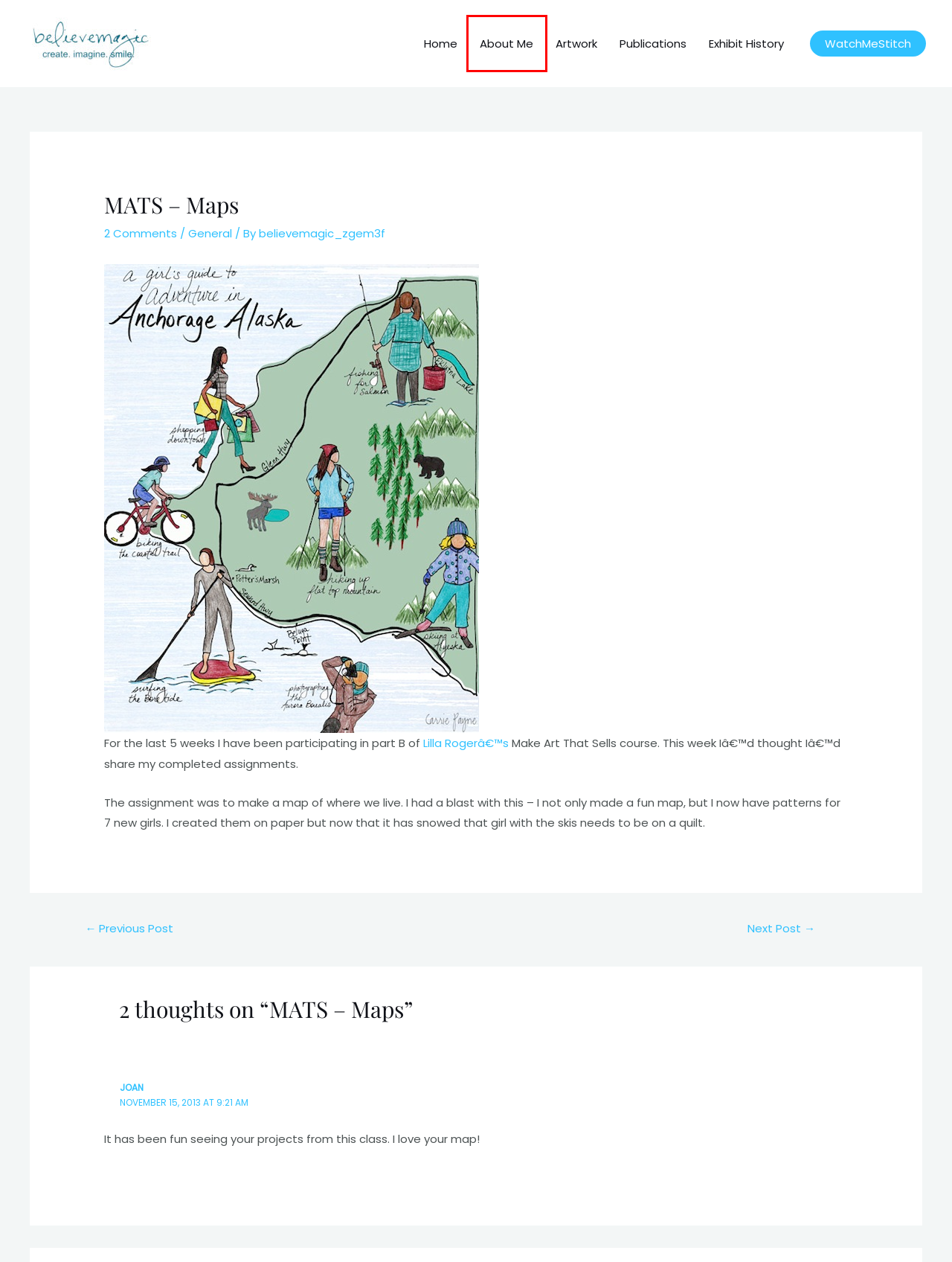You have a screenshot showing a webpage with a red bounding box highlighting an element. Choose the webpage description that best fits the new webpage after clicking the highlighted element. The descriptions are:
A. MATS – Cameras & Typewriters – believemagic
B. MATS – Folkart – believemagic
C. believemagic_zgem3f – believemagic
D. Publications – believemagic
E. General – believemagic
F. About Me – believemagic
G. Exhibit History – believemagic
H. believemagic

F